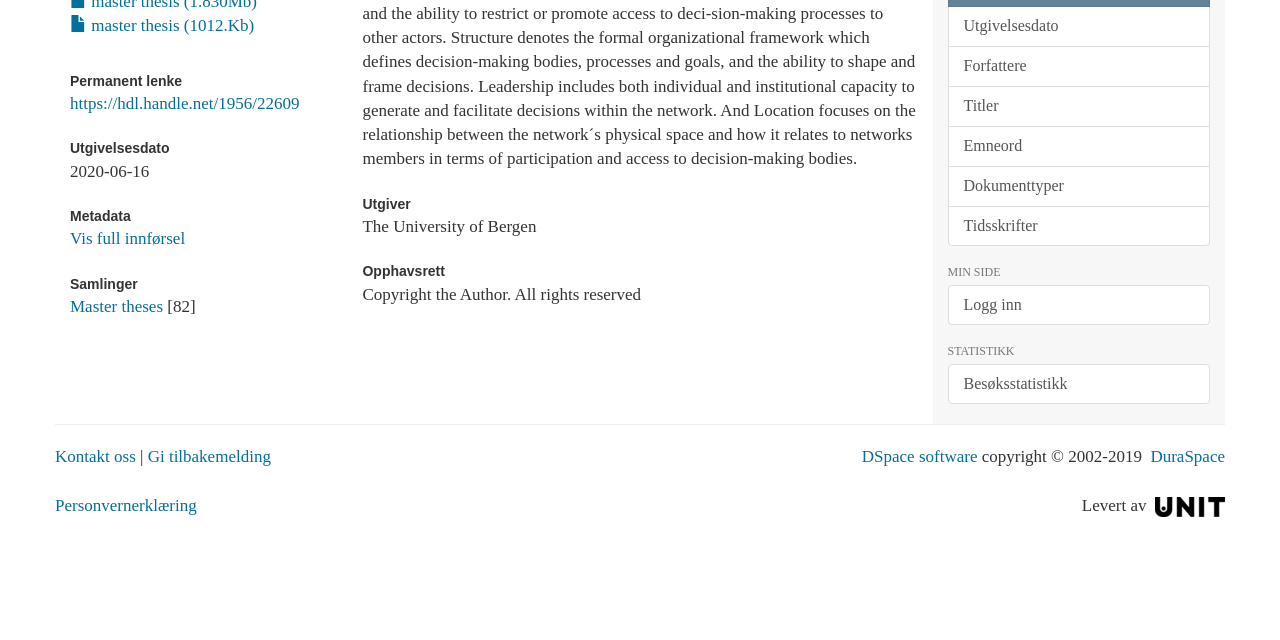Extract the bounding box coordinates for the UI element described by the text: "Besøksstatistikk". The coordinates should be in the form of [left, top, right, bottom] with values between 0 and 1.

[0.74, 0.568, 0.945, 0.632]